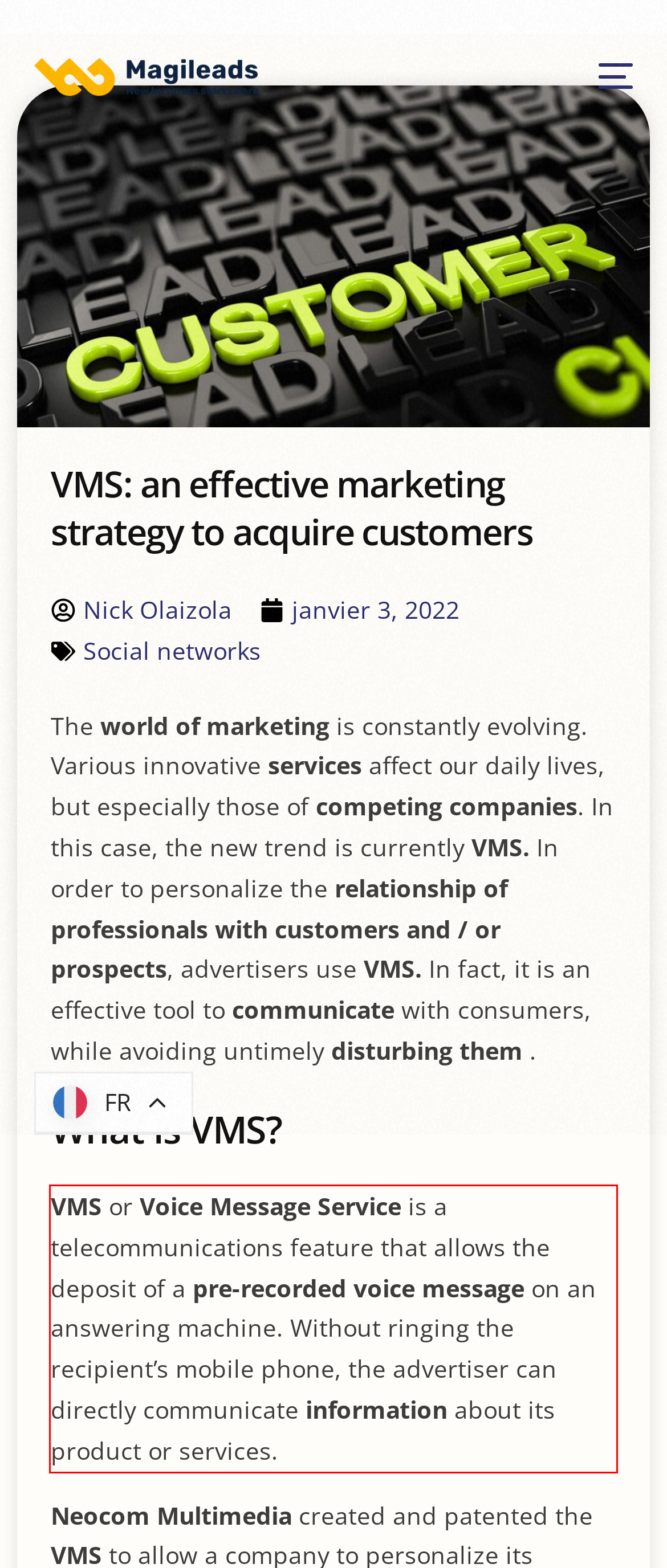You are presented with a webpage screenshot featuring a red bounding box. Perform OCR on the text inside the red bounding box and extract the content.

VMS or Voice Message Service is a telecommunications feature that allows the deposit of a pre-recorded voice message on an answering machine. Without ringing the recipient’s mobile phone, the advertiser can directly communicate information about its product or services.